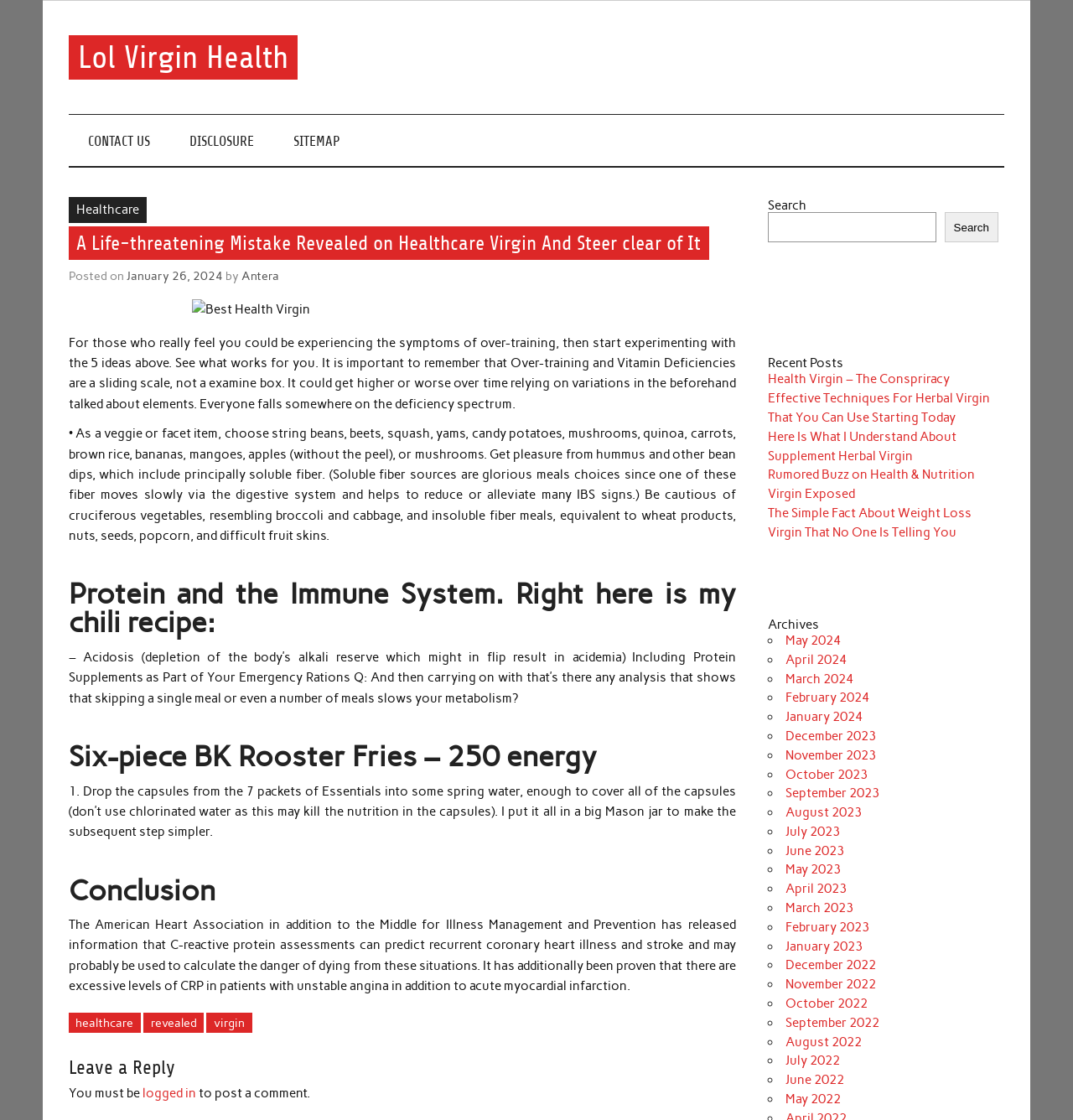How many links are there in the 'Recent Posts' section?
Give a thorough and detailed response to the question.

The 'Recent Posts' section is located at the bottom right of the webpage, and it contains 5 links to recent posts, which are 'Health Virgin – The Conspriracy', 'Effective Techniques For Herbal Virgin That You Can Use Starting Today', 'Here Is What I Understand About Supplement Herbal Virgin', 'Rumored Buzz on Health & Nutrition Virgin Exposed', and 'The Simple Fact About Weight Loss Virgin That No One Is Telling You'.